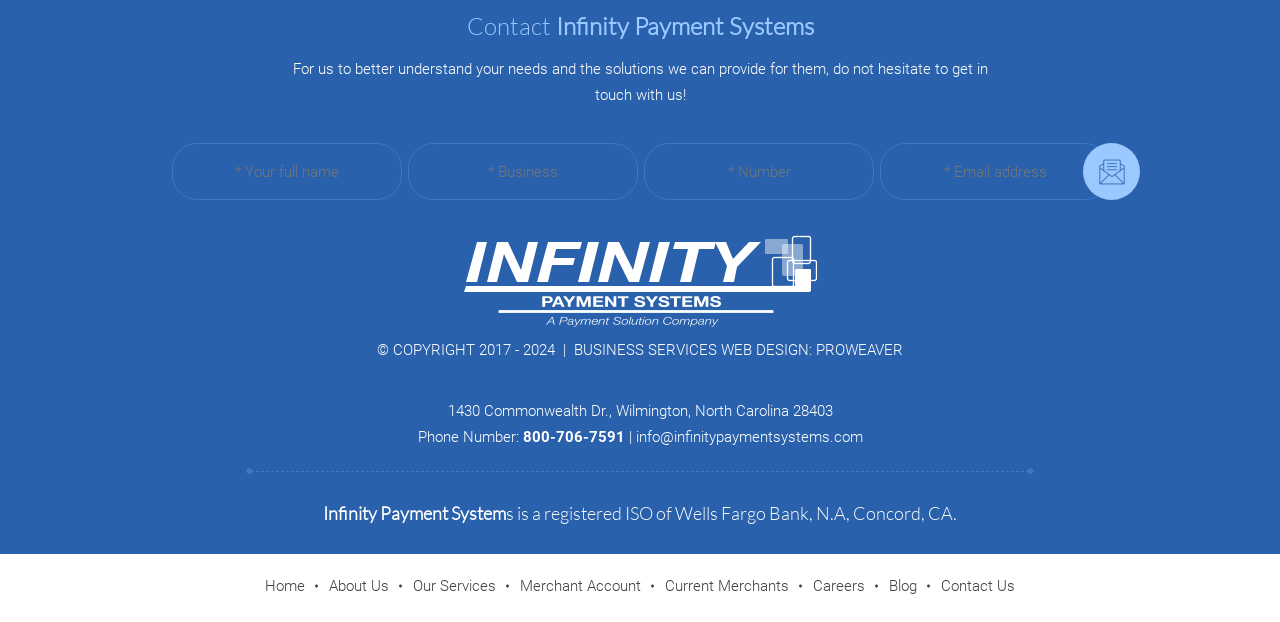How many textboxes are there in the contact form?
Please provide a single word or phrase answer based on the image.

4